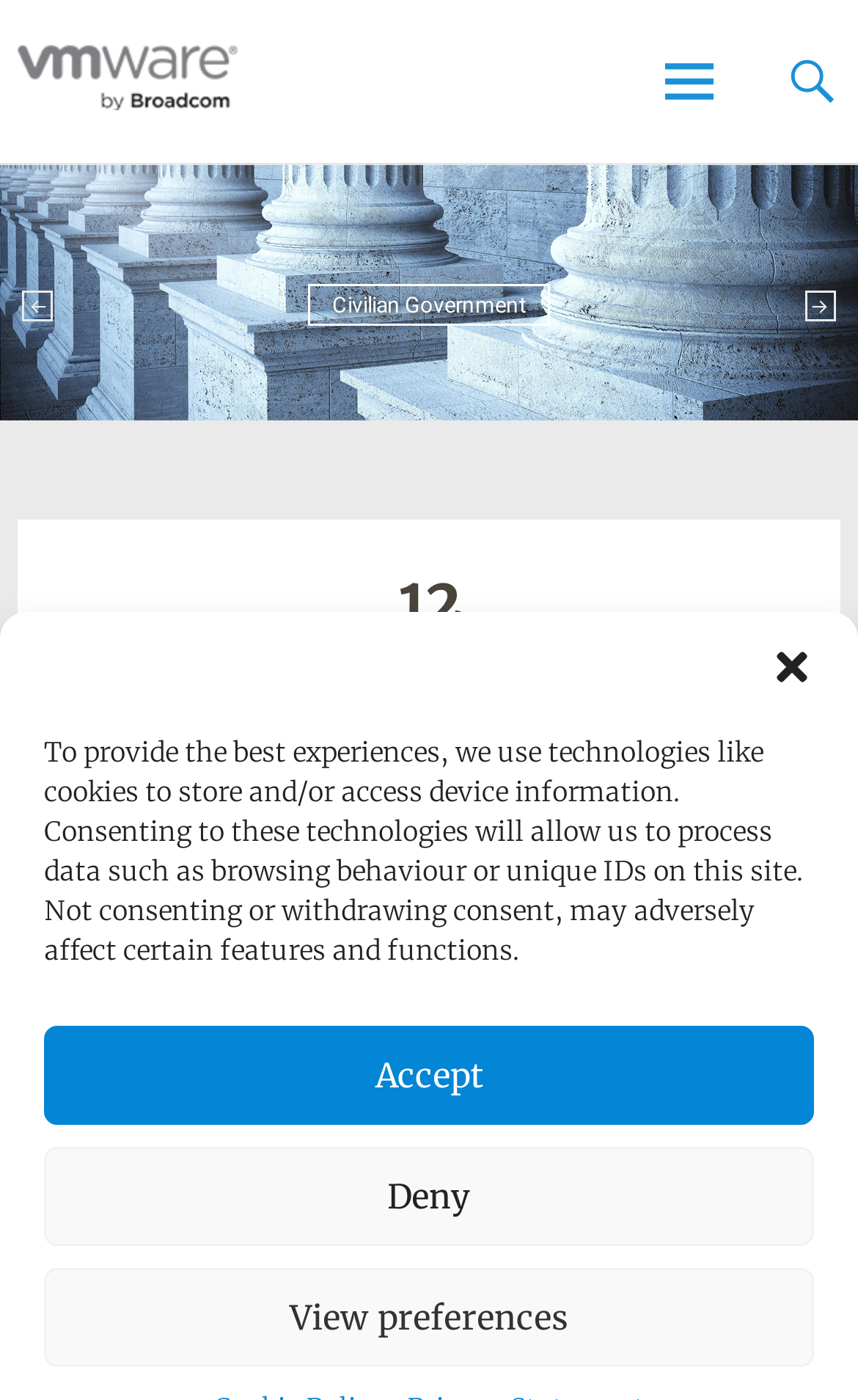For the following element description, predict the bounding box coordinates in the format (top-left x, top-left y, bottom-right x, bottom-right y). All values should be floating point numbers between 0 and 1. Description: 12Dec201721Dec2022

[0.372, 0.403, 0.628, 0.506]